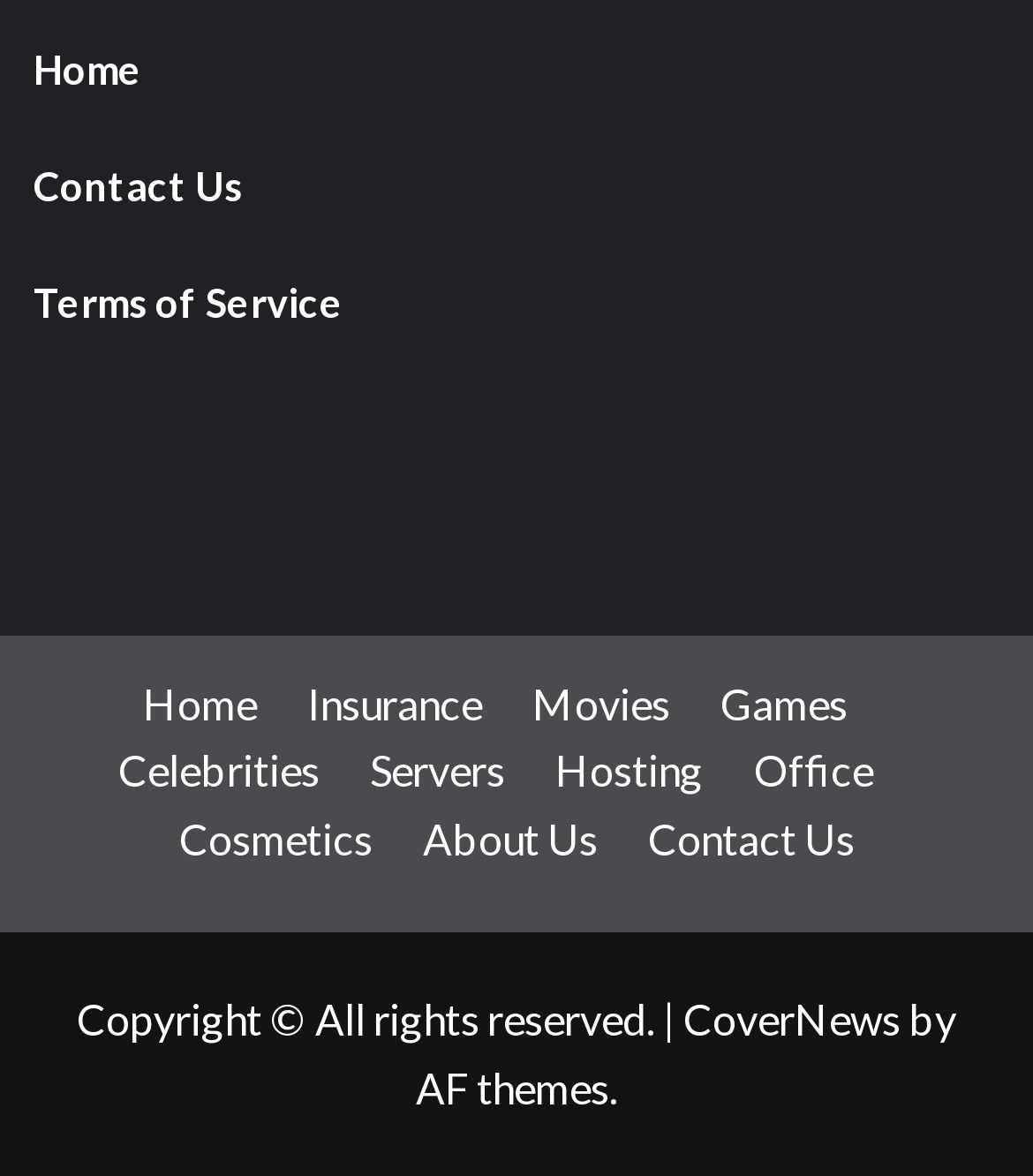What is the text at the bottom left of the webpage?
Please look at the screenshot and answer using one word or phrase.

Copyright © All rights reserved.